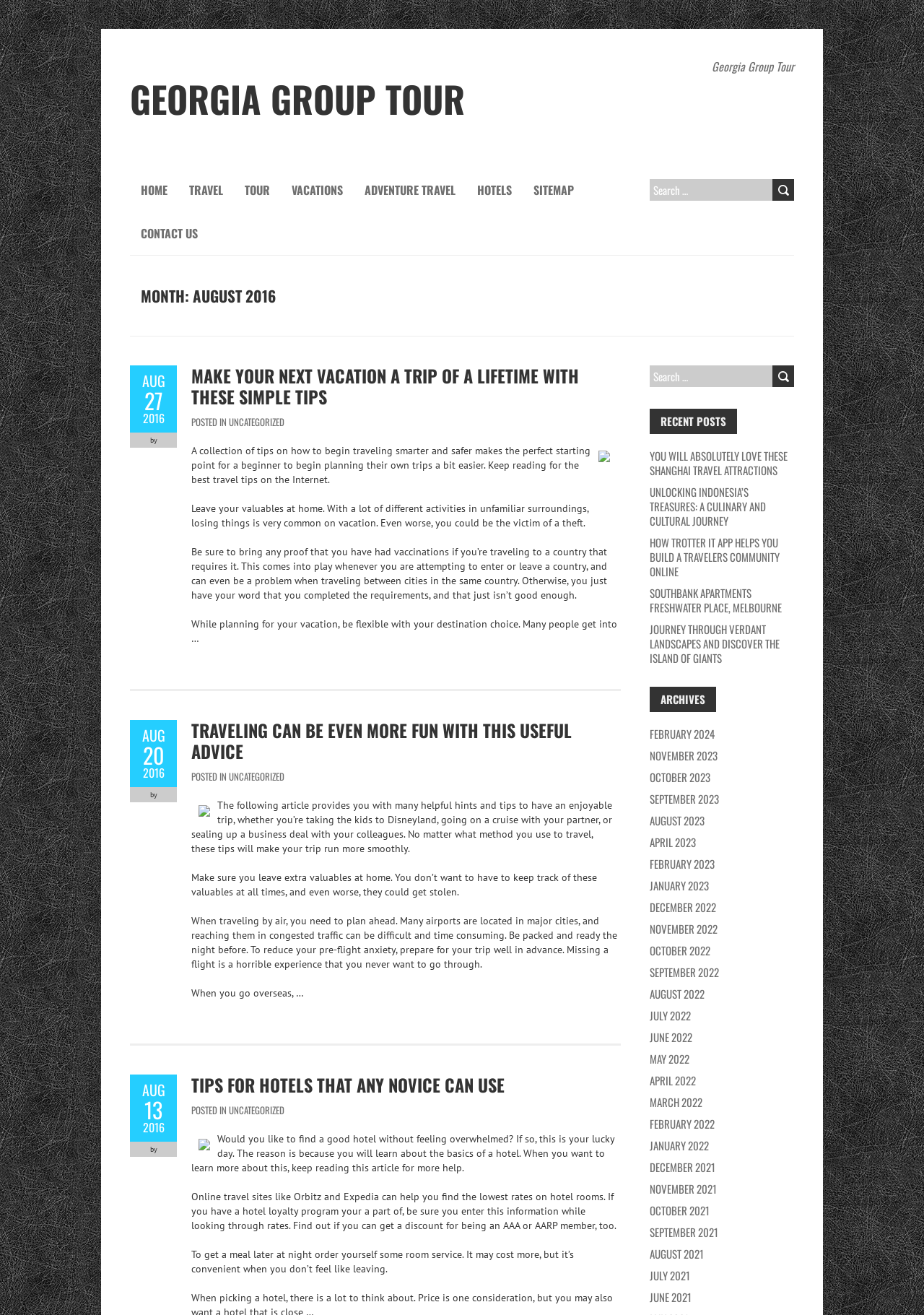Extract the bounding box coordinates for the UI element described as: "Hotels".

[0.505, 0.128, 0.566, 0.161]